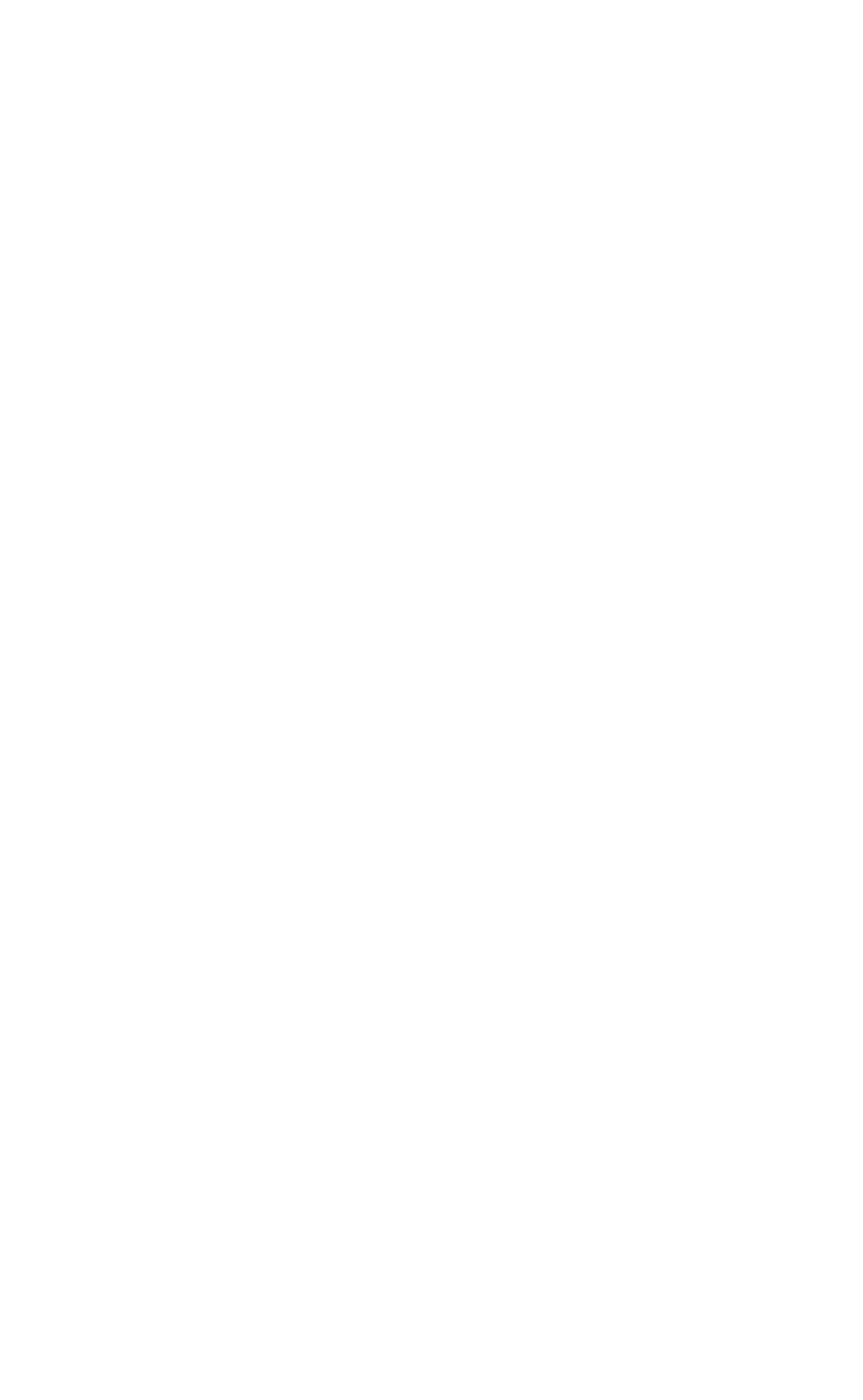Analyze the image and give a detailed response to the question:
How many links are there in total?

There are 24 links in total on the webpage, including the links in the DescriptionListDetails and the links under the 'Events' heading. These links are scattered throughout the webpage.